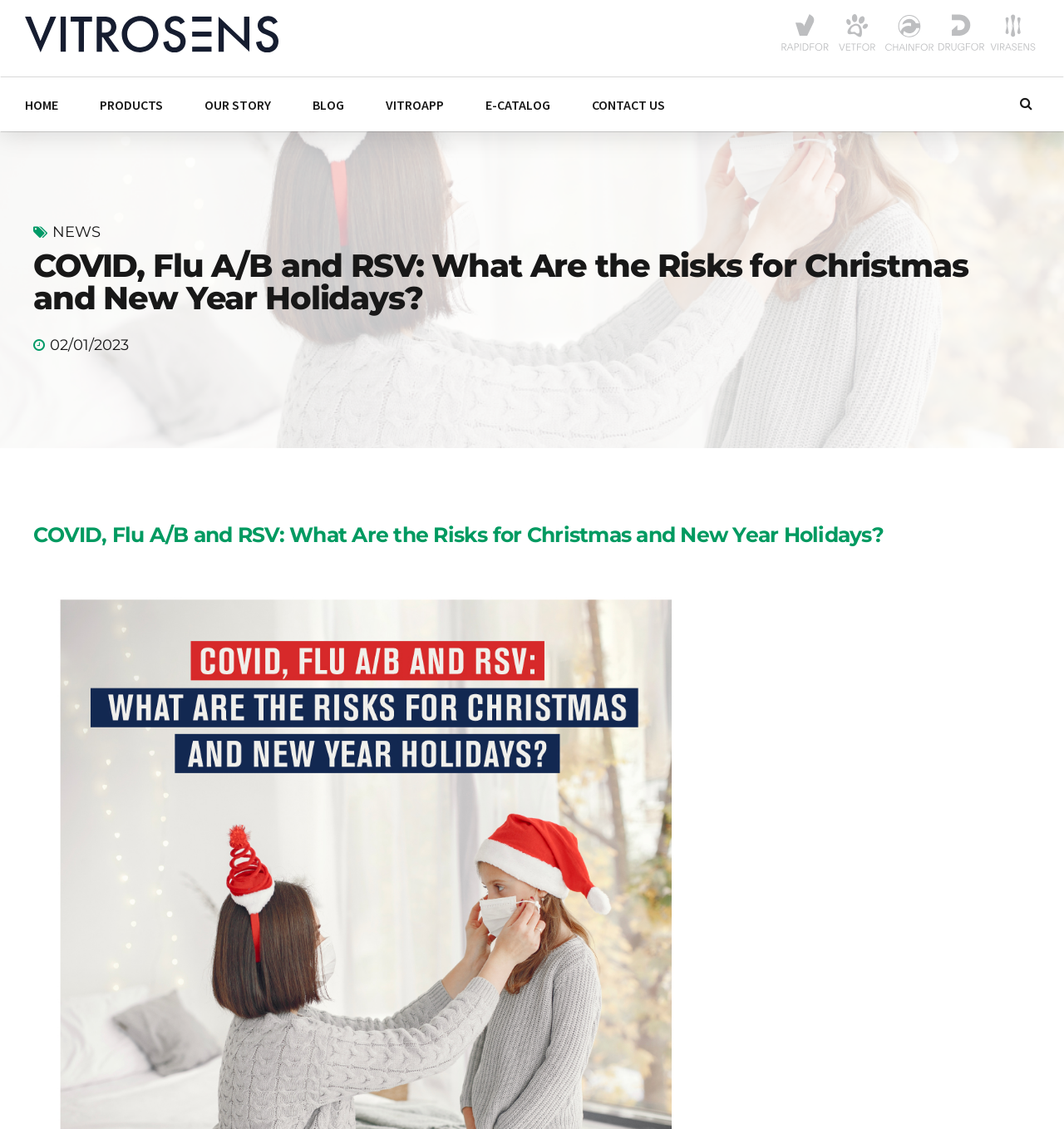Kindly provide the bounding box coordinates of the section you need to click on to fulfill the given instruction: "Read the blog post about COVID, Flu A/B and RSV risks for Christmas and New Year Holidays".

[0.031, 0.222, 0.969, 0.278]